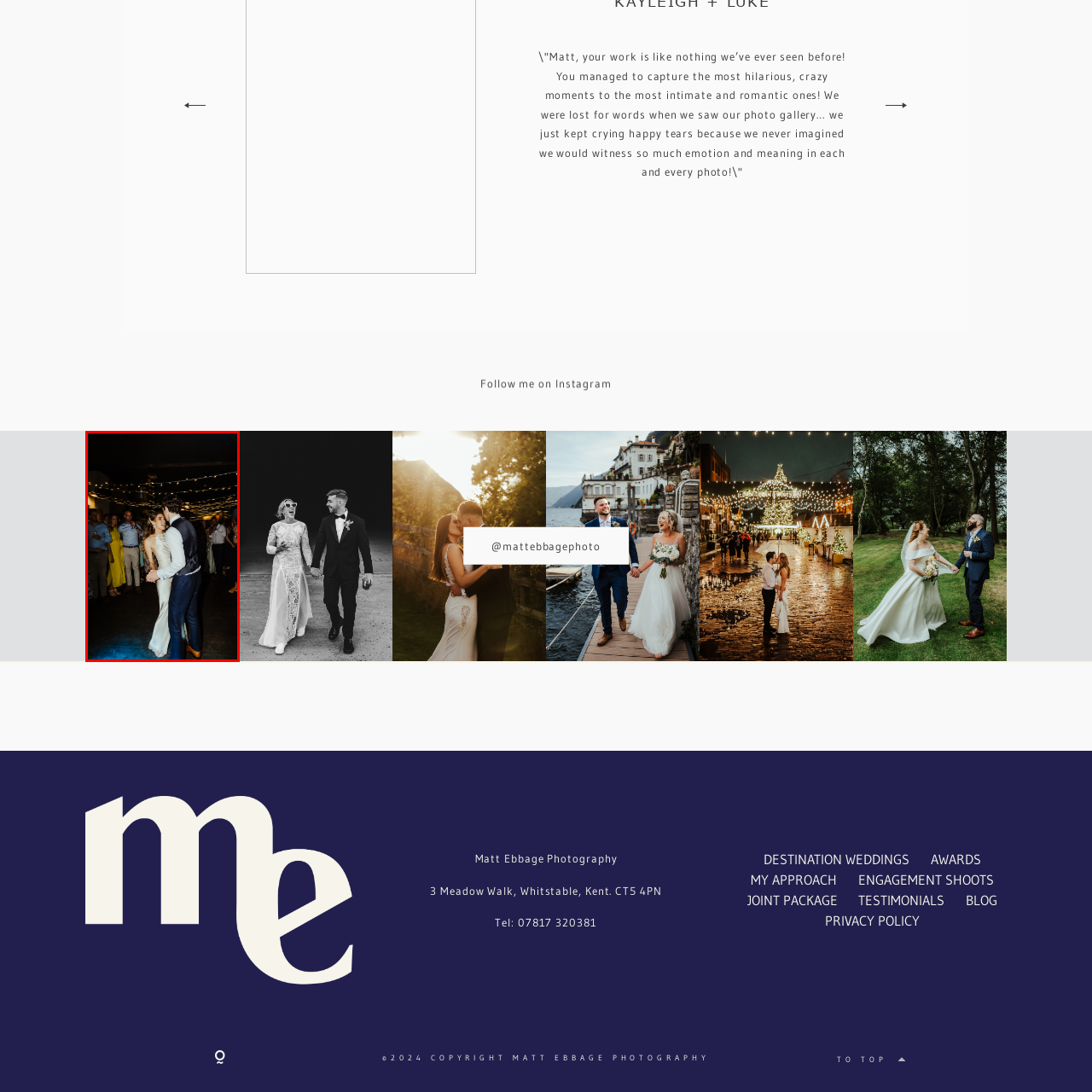What is above the gathering?
Look at the image enclosed by the red bounding box and give a detailed answer using the visual information available in the image.

According to the caption, 'warm fairy lights overhead create a magical backdrop', which implies that the fairy lights are positioned above the gathering, adding to the enchanting ambiance of the scene.